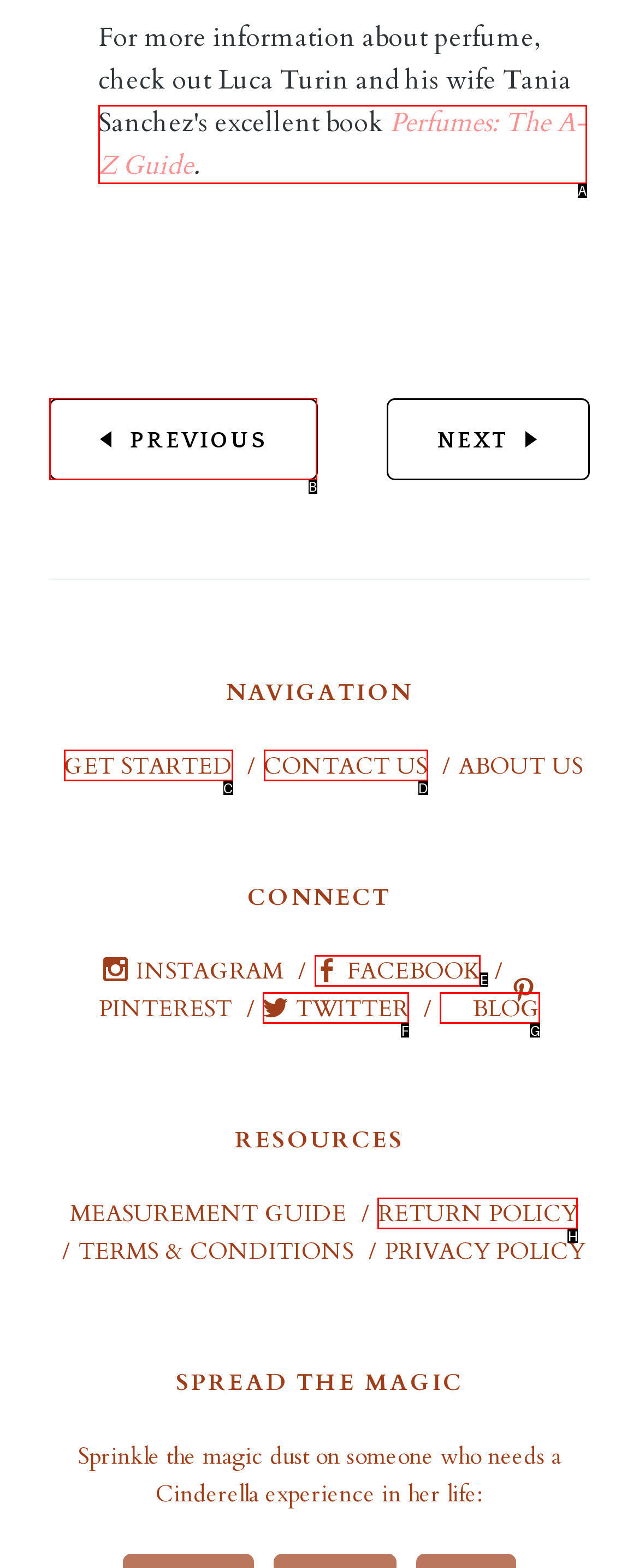Determine the right option to click to perform this task: Go to the previous page
Answer with the correct letter from the given choices directly.

B